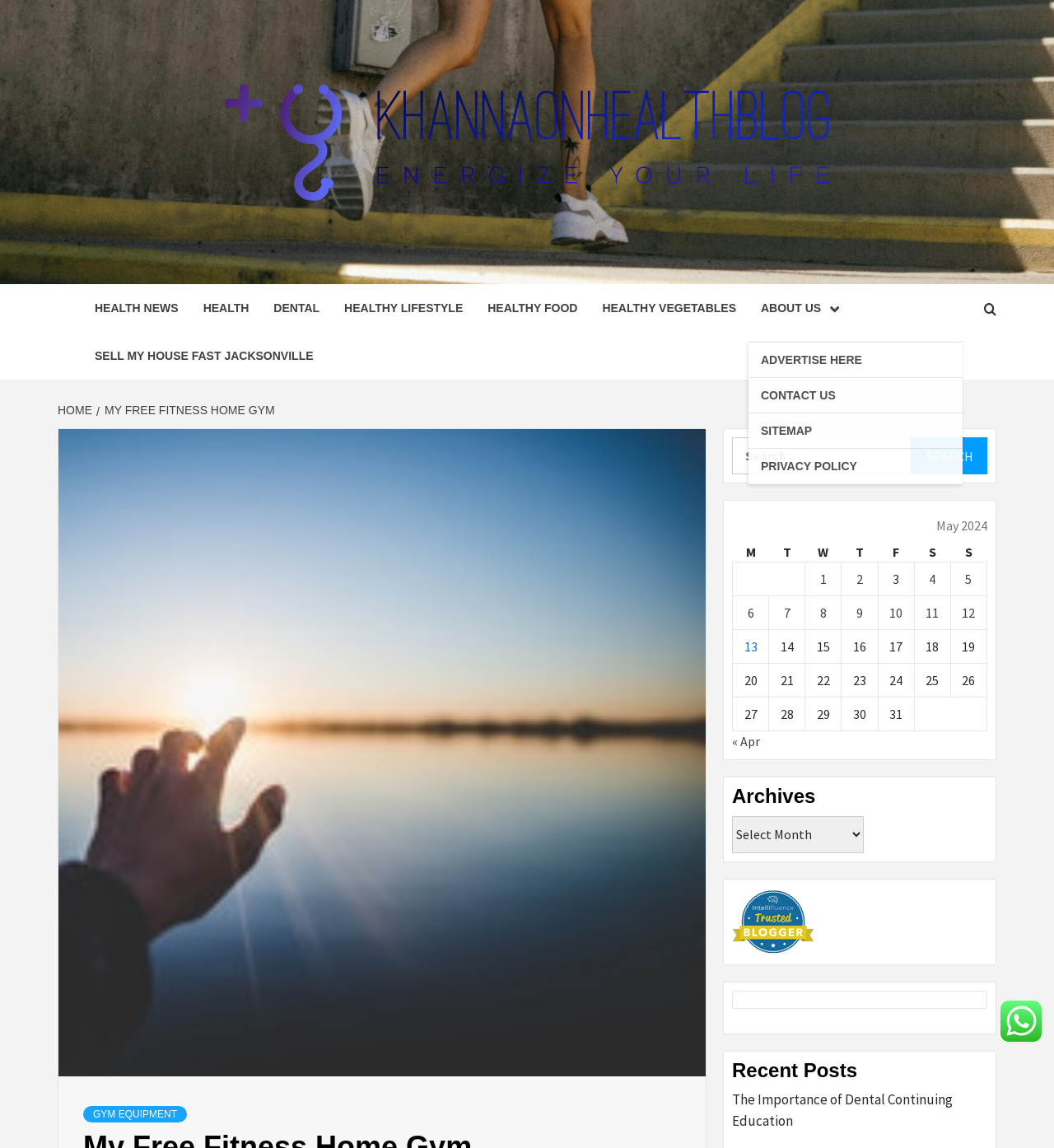What is the main category of the website?
Based on the image, answer the question with as much detail as possible.

Based on the webpage structure and content, it appears that the website is primarily focused on fitness and health-related topics, with categories such as 'HEALTH NEWS', 'HEALTHY LIFESTYLE', and 'HEALTHY FOOD'.